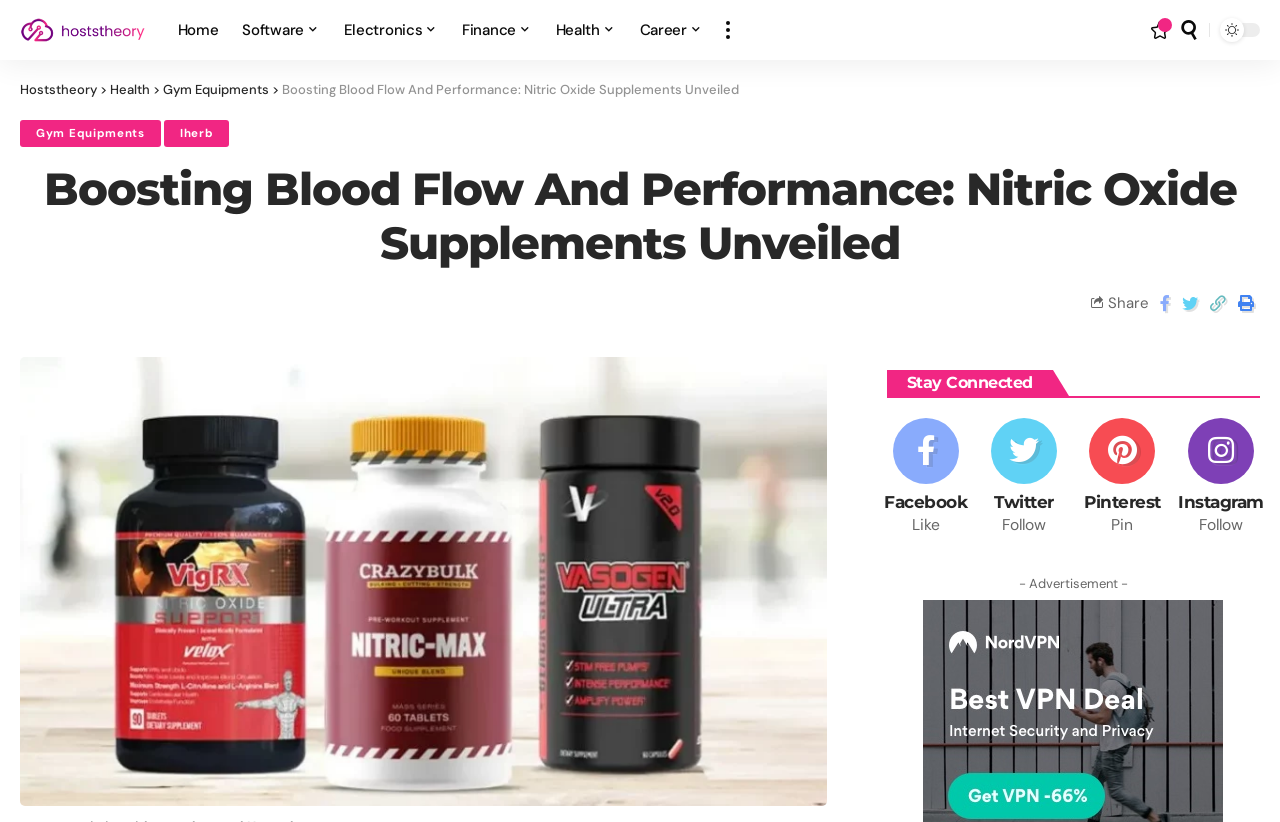Provide a brief response to the question using a single word or phrase: 
What is the purpose of the links at the top of the page?

Navigation